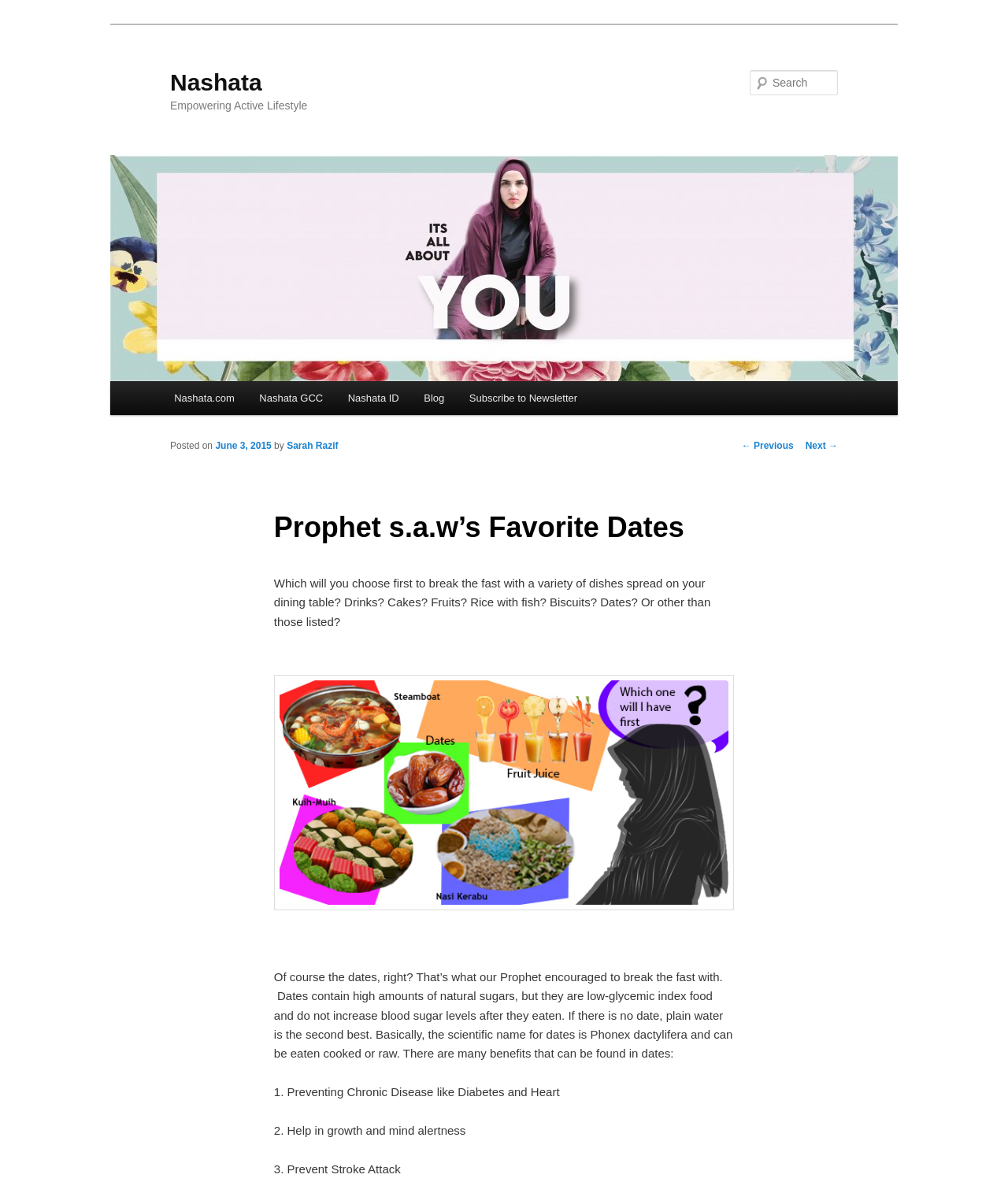What is the second best option to break the fast with, according to the blog post?
Look at the image and respond to the question as thoroughly as possible.

The second best option to break the fast with, according to the blog post, can be found in the paragraph of text that describes the benefits of dates, which mentions that if there is no date, plain water is the second best option.